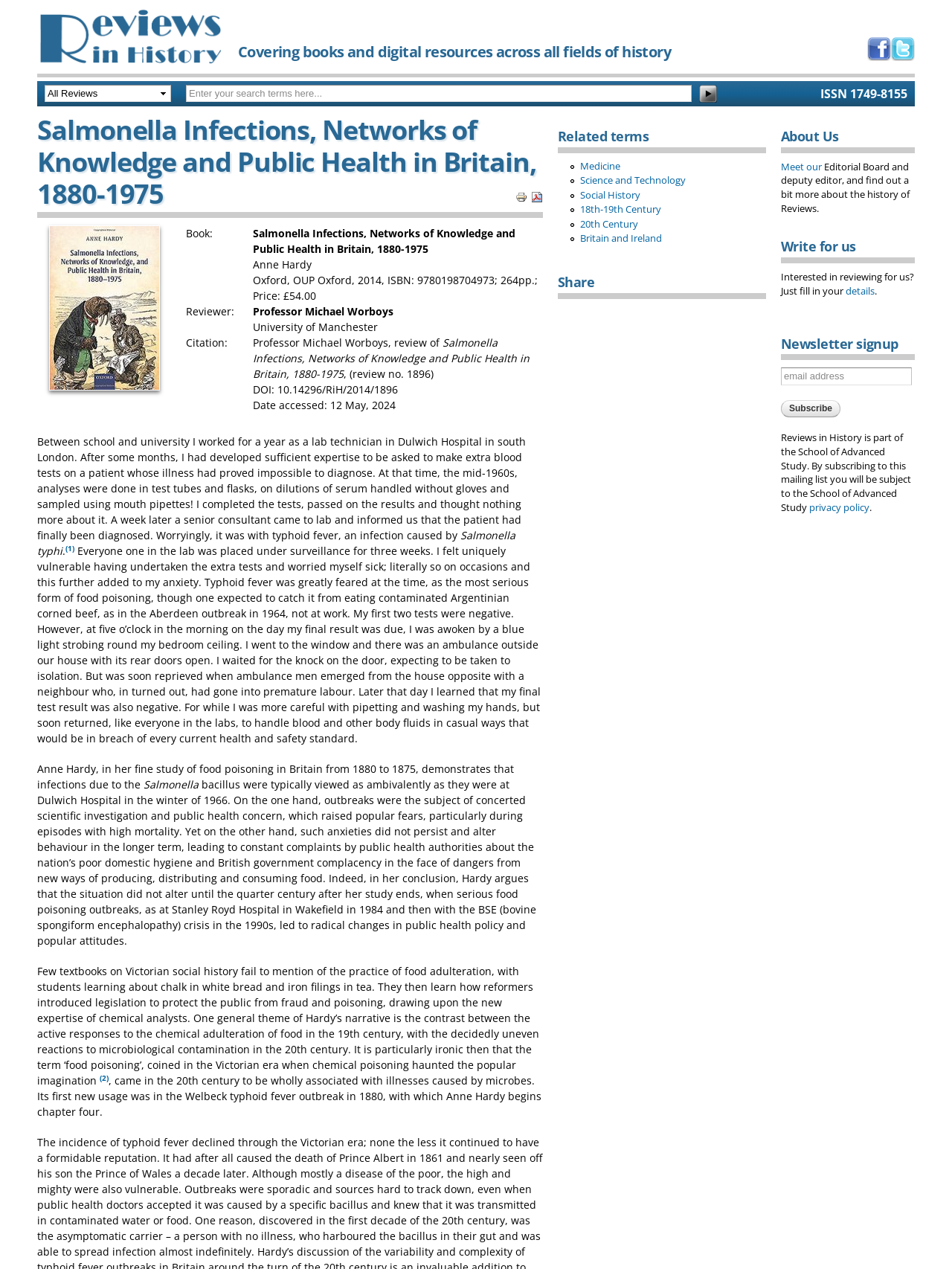Please determine the bounding box coordinates for the element that should be clicked to follow these instructions: "Like us on Facebook".

[0.911, 0.036, 0.936, 0.047]